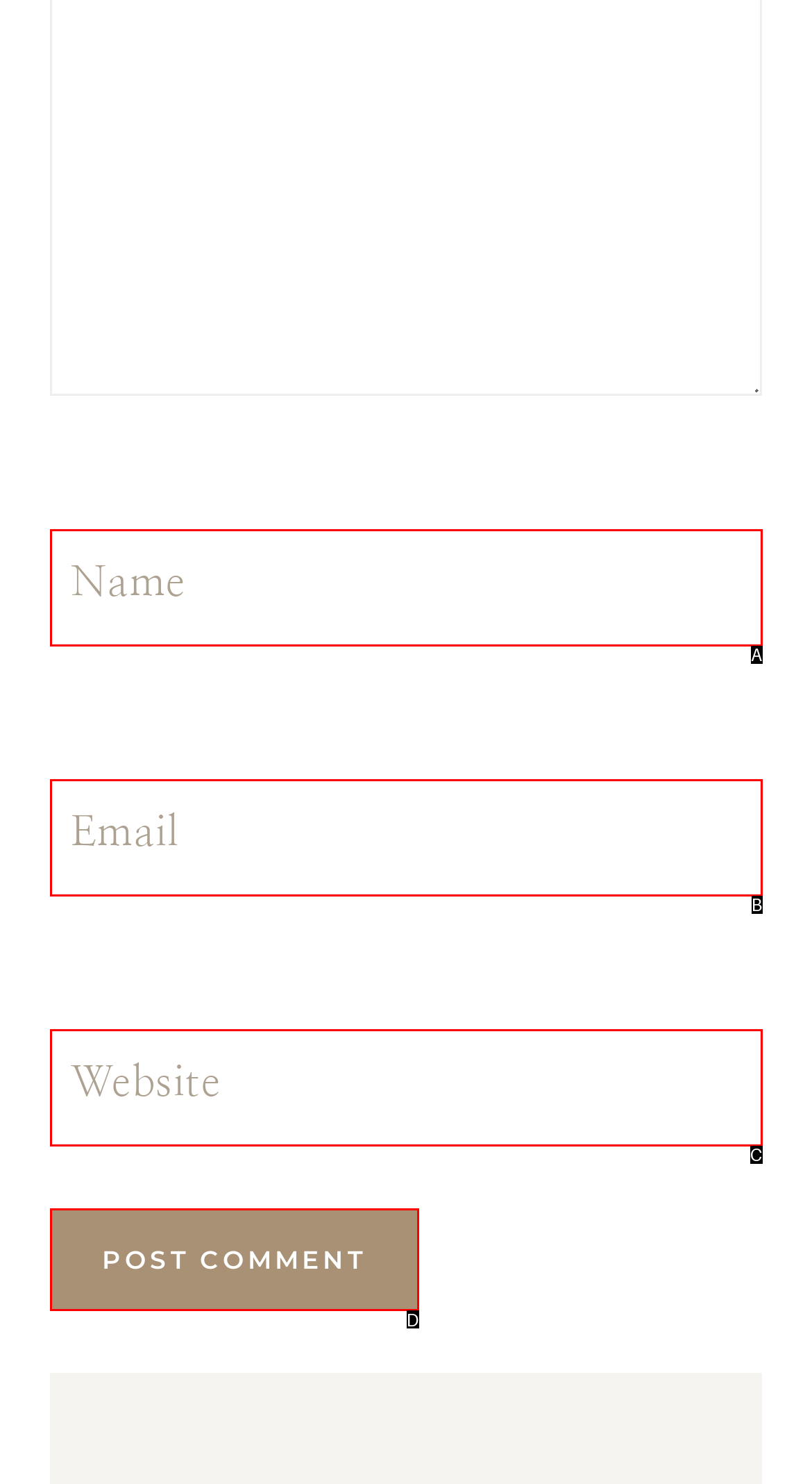Based on the description: name="submit" value="Post Comment", identify the matching HTML element. Reply with the letter of the correct option directly.

D